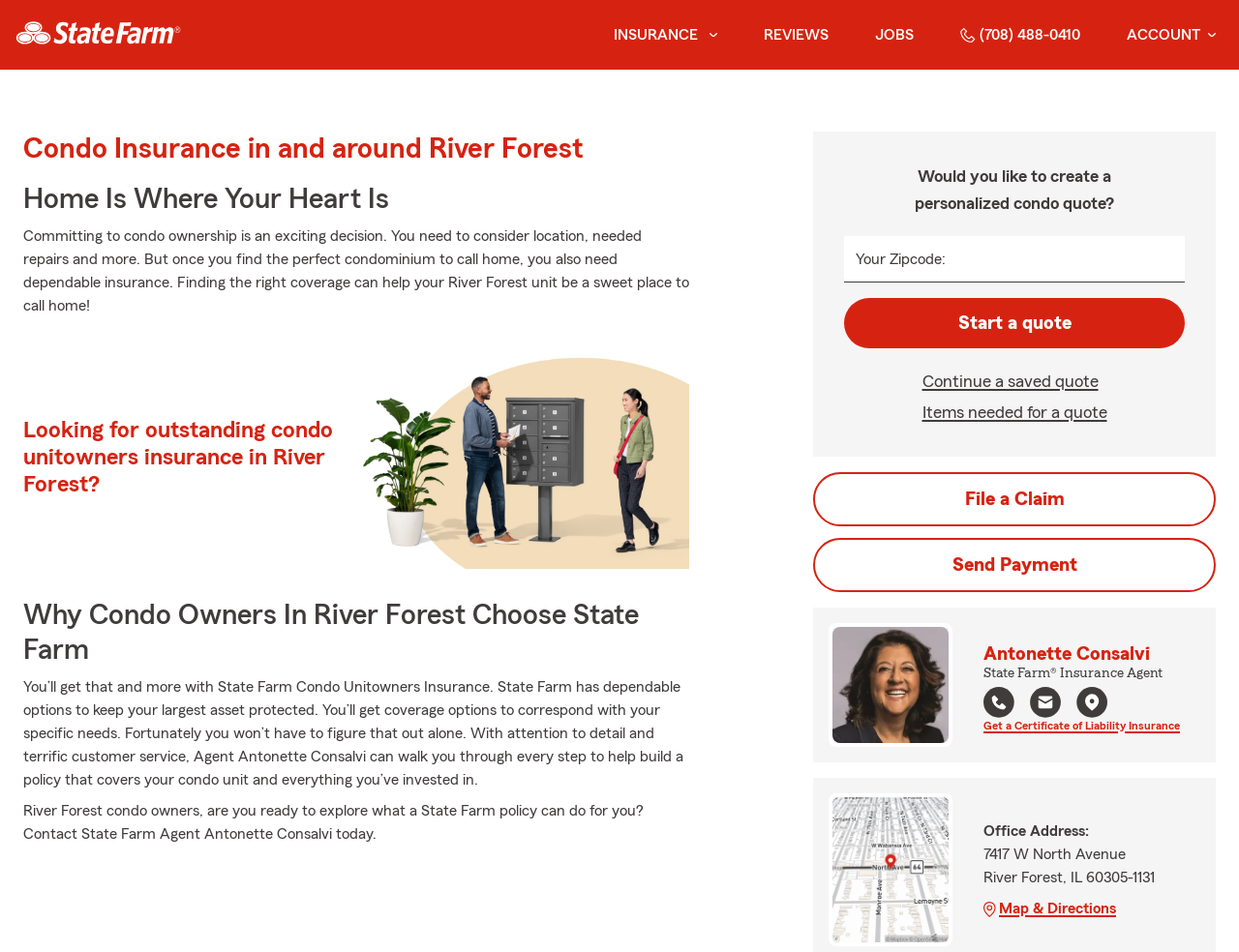Please identify the bounding box coordinates of the area that needs to be clicked to fulfill the following instruction: "View reviews."

[0.61, 0.016, 0.675, 0.057]